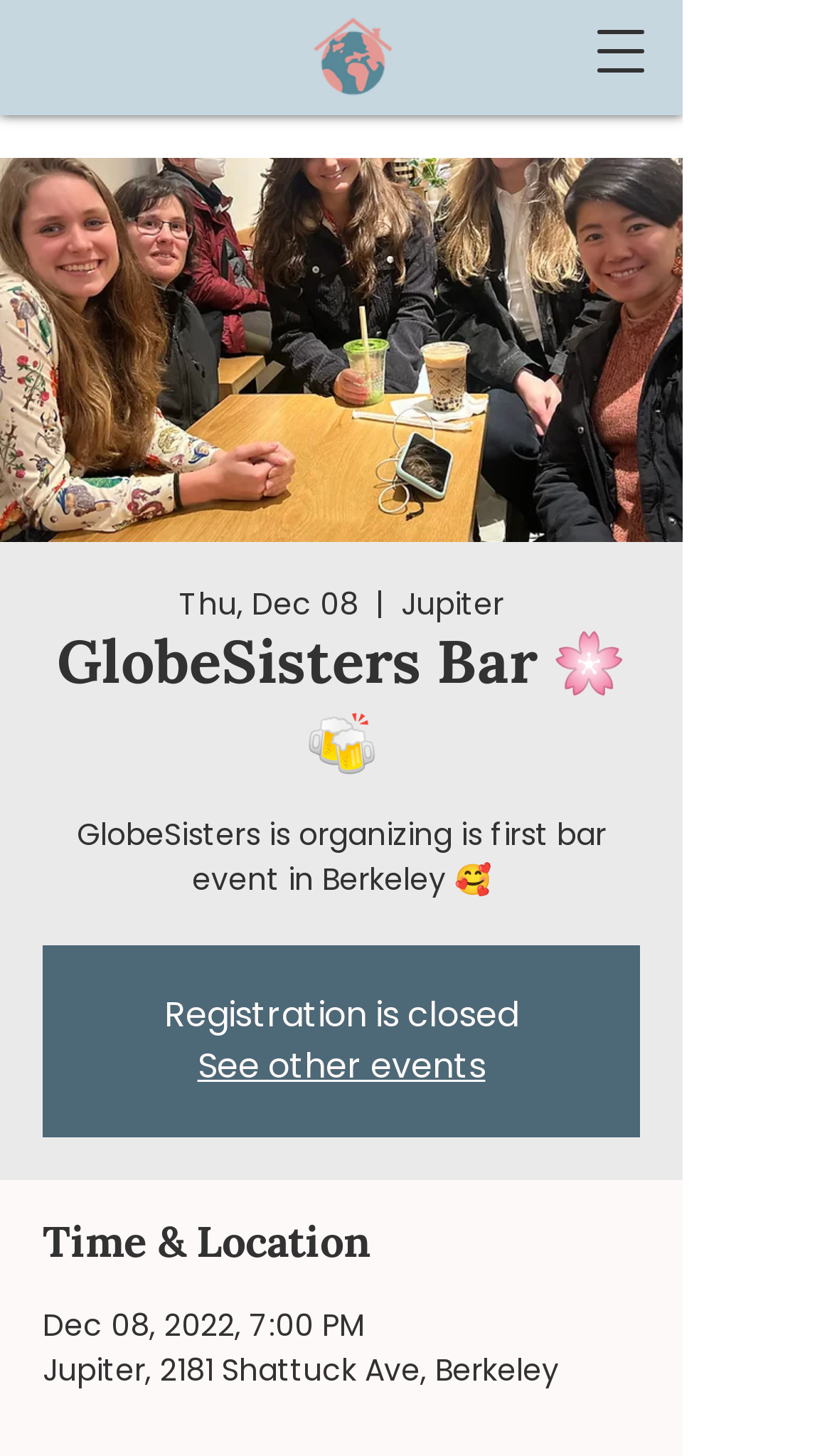Identify and provide the title of the webpage.

GlobeSisters Bar 🌸🍻